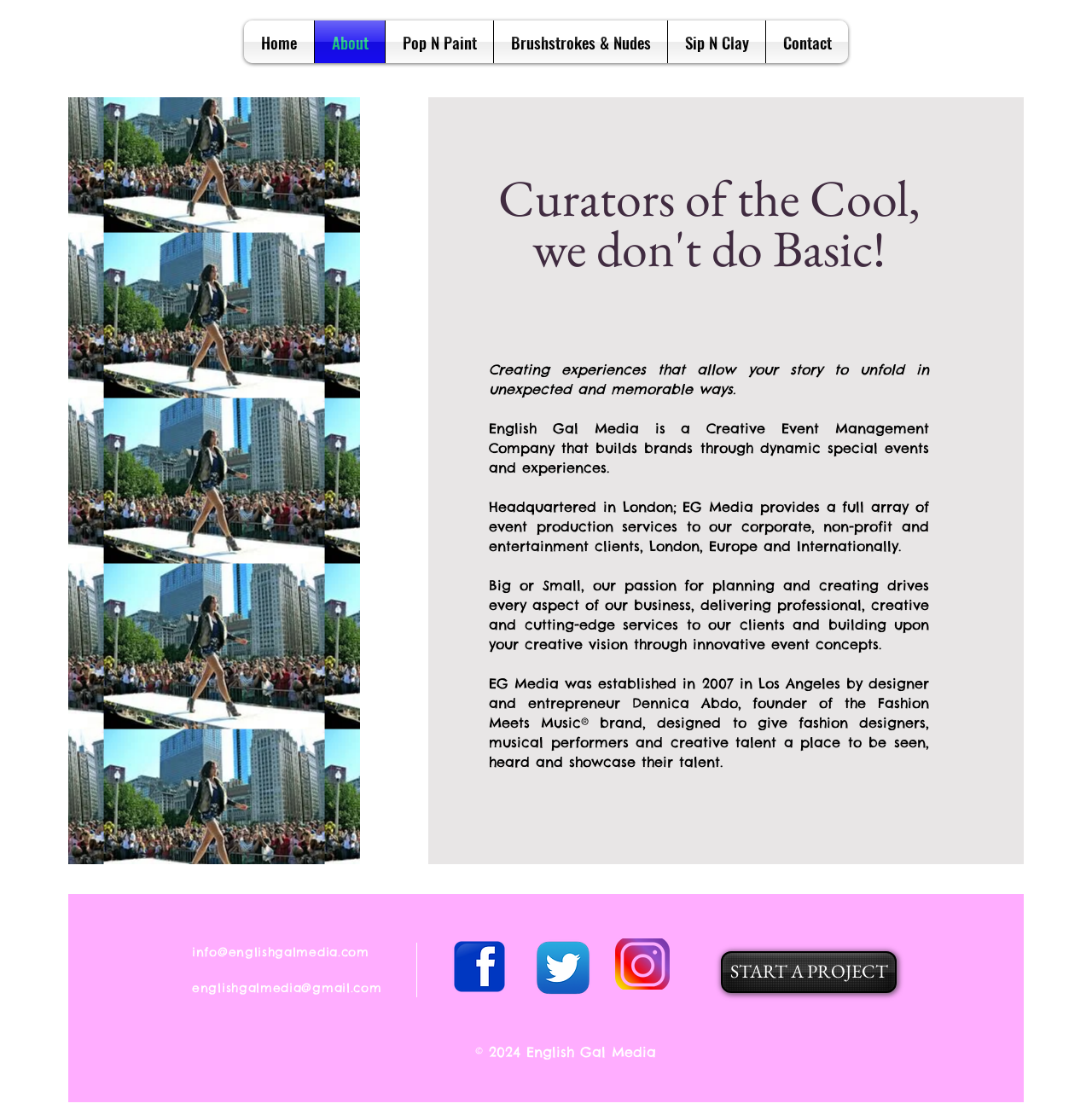What is the purpose of the company?
Answer the question in a detailed and comprehensive manner.

The purpose of the company can be inferred from the StaticText elements that describe the company's services, such as 'Creating experiences that allow your story to unfold in unexpected and memorable ways.' and 'delivering professional, creative and cutting-edge services to our clients and building upon your creative vision through innovative event concepts.'